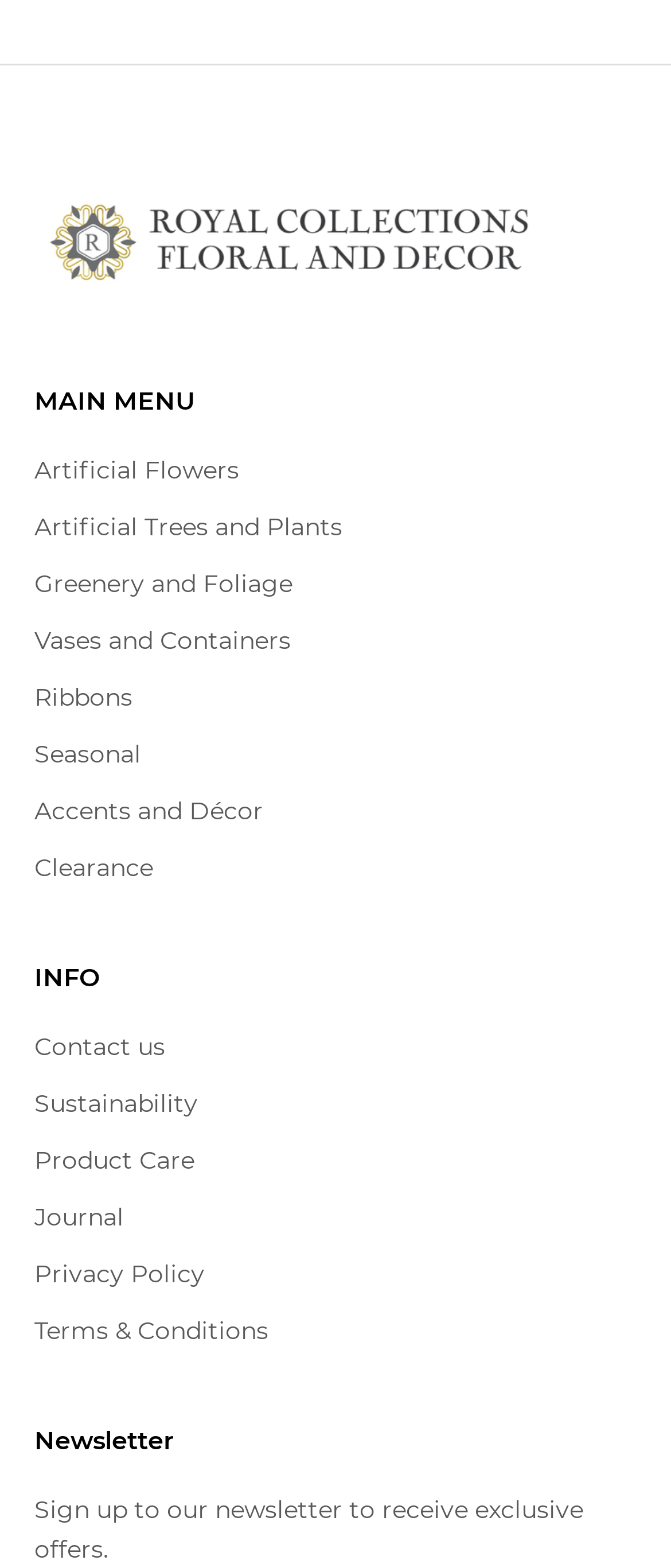Locate the bounding box coordinates of the element's region that should be clicked to carry out the following instruction: "View Product Care". The coordinates need to be four float numbers between 0 and 1, i.e., [left, top, right, bottom].

[0.051, 0.73, 0.29, 0.75]